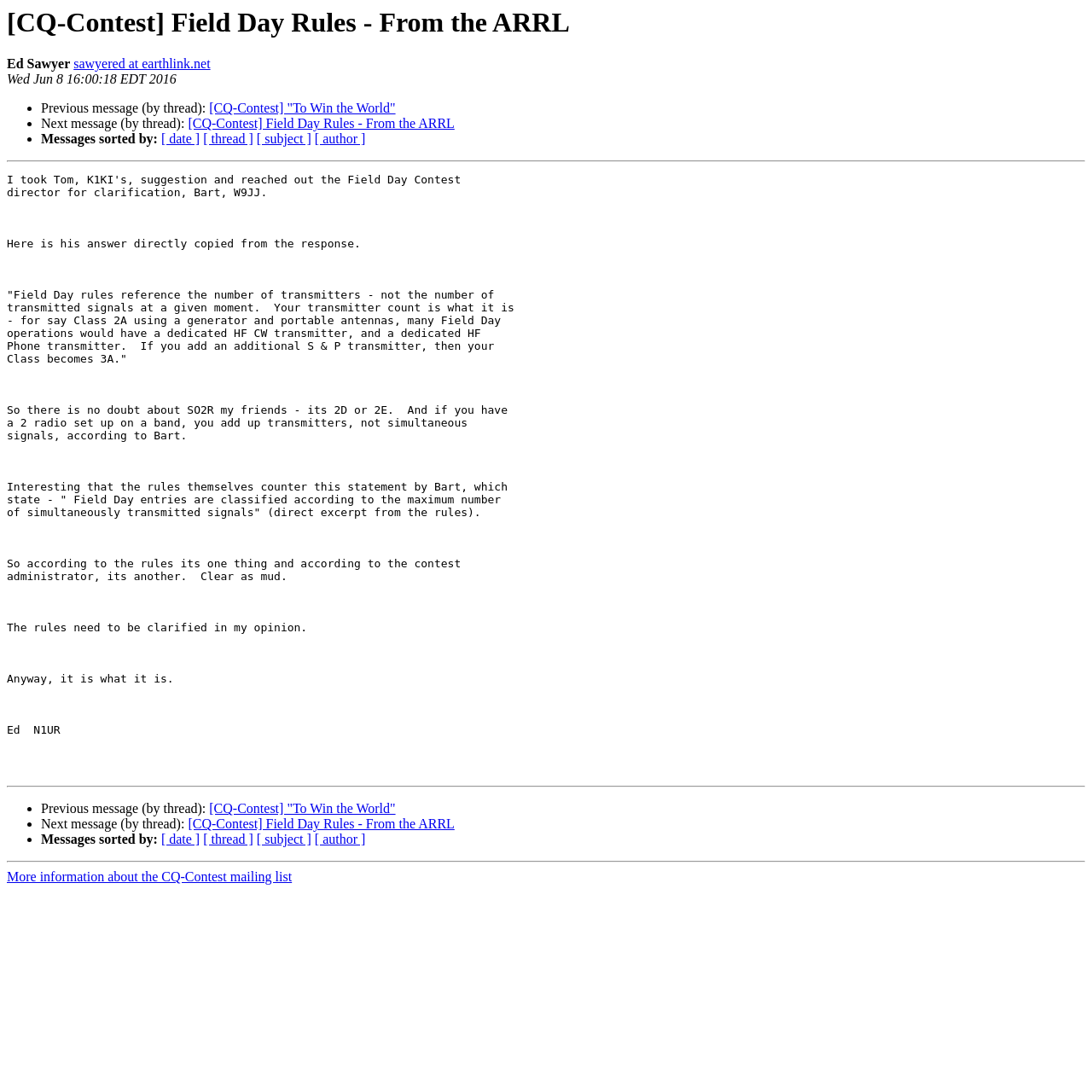Describe all the significant parts and information present on the webpage.

This webpage appears to be a forum or discussion thread related to the American Radio Relay League (ARRL) and Field Day rules. At the top, there is a heading with the title "[CQ-Contest] Field Day Rules - From the ARRL" and the name "Ed Sawyer" with an email address "sawyered at earthlink.net" next to it. Below this, there is a timestamp "Wed Jun 8 16:00:18 EDT 2016".

The main content of the page is a long text written by Ed N1UR, which discusses the Field Day rules and a clarification from the contest director, Bart, W9JJ. The text is divided into paragraphs and includes quotes from the rules and Bart's response.

On the left side of the page, there are navigation links, including "Previous message (by thread):" and "Next message (by thread):" with corresponding links to other messages in the thread. There are also links to sort messages by "date", "thread", "subject", and "author".

The page has a simple layout with horizontal separators dividing the different sections. There are no images on the page.